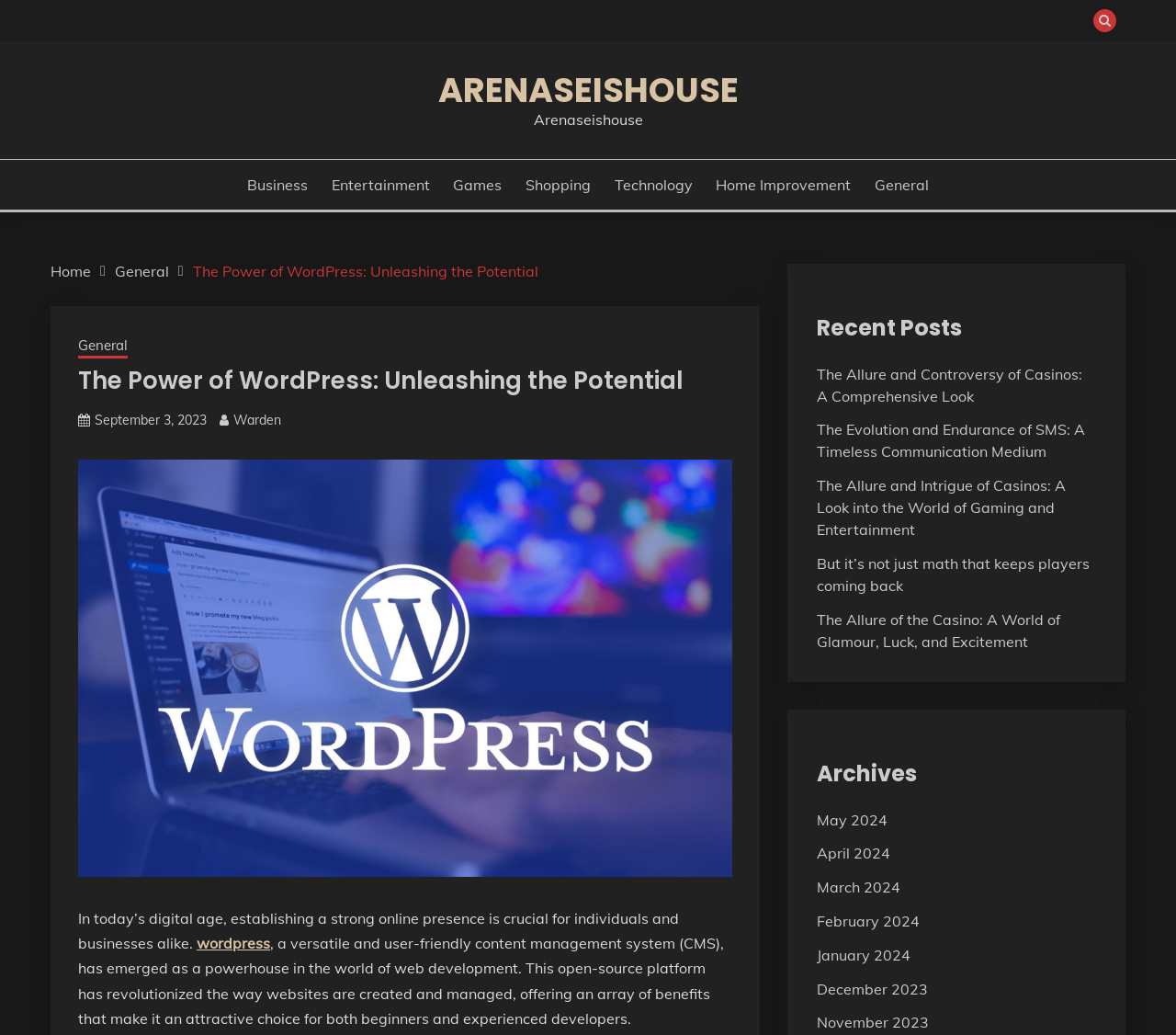Please answer the following question using a single word or phrase: 
What is the name of the website?

Arenaseishouse